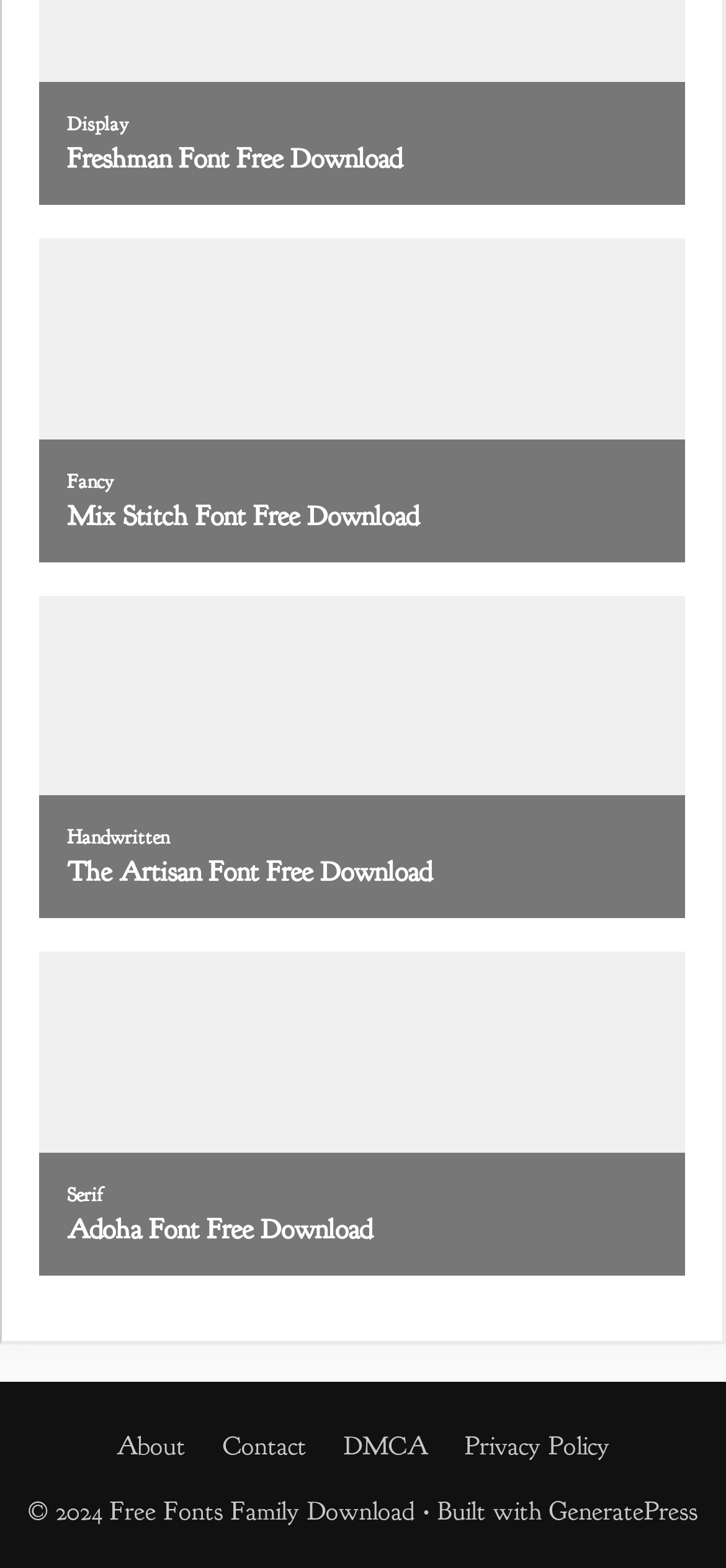Please identify the coordinates of the bounding box for the clickable region that will accomplish this instruction: "download Mix Stitch Font".

[0.092, 0.319, 0.905, 0.341]